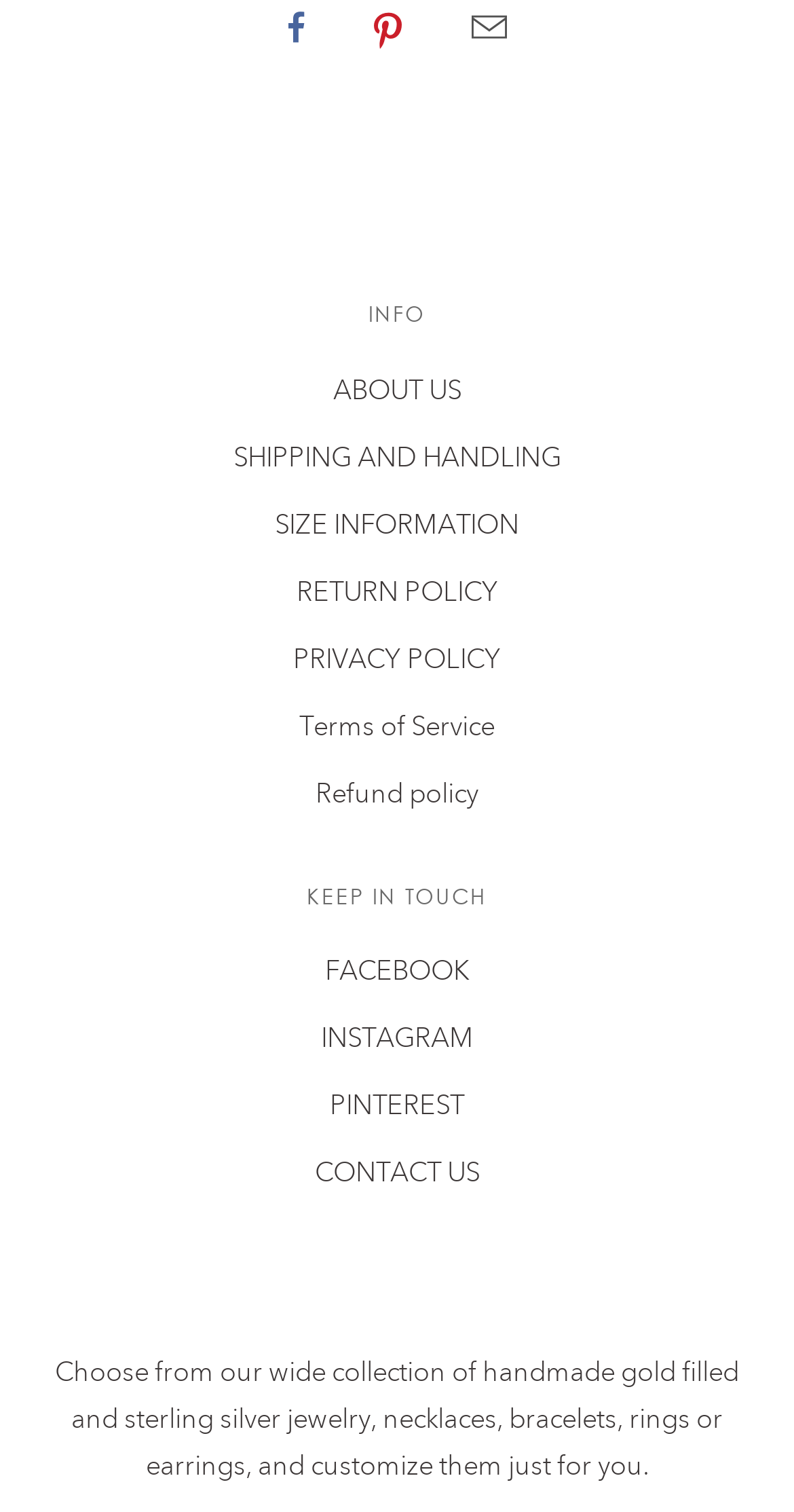Provide the bounding box coordinates of the HTML element described by the text: "SHIPPING AND HANDLING". The coordinates should be in the format [left, top, right, bottom] with values between 0 and 1.

[0.294, 0.292, 0.706, 0.313]